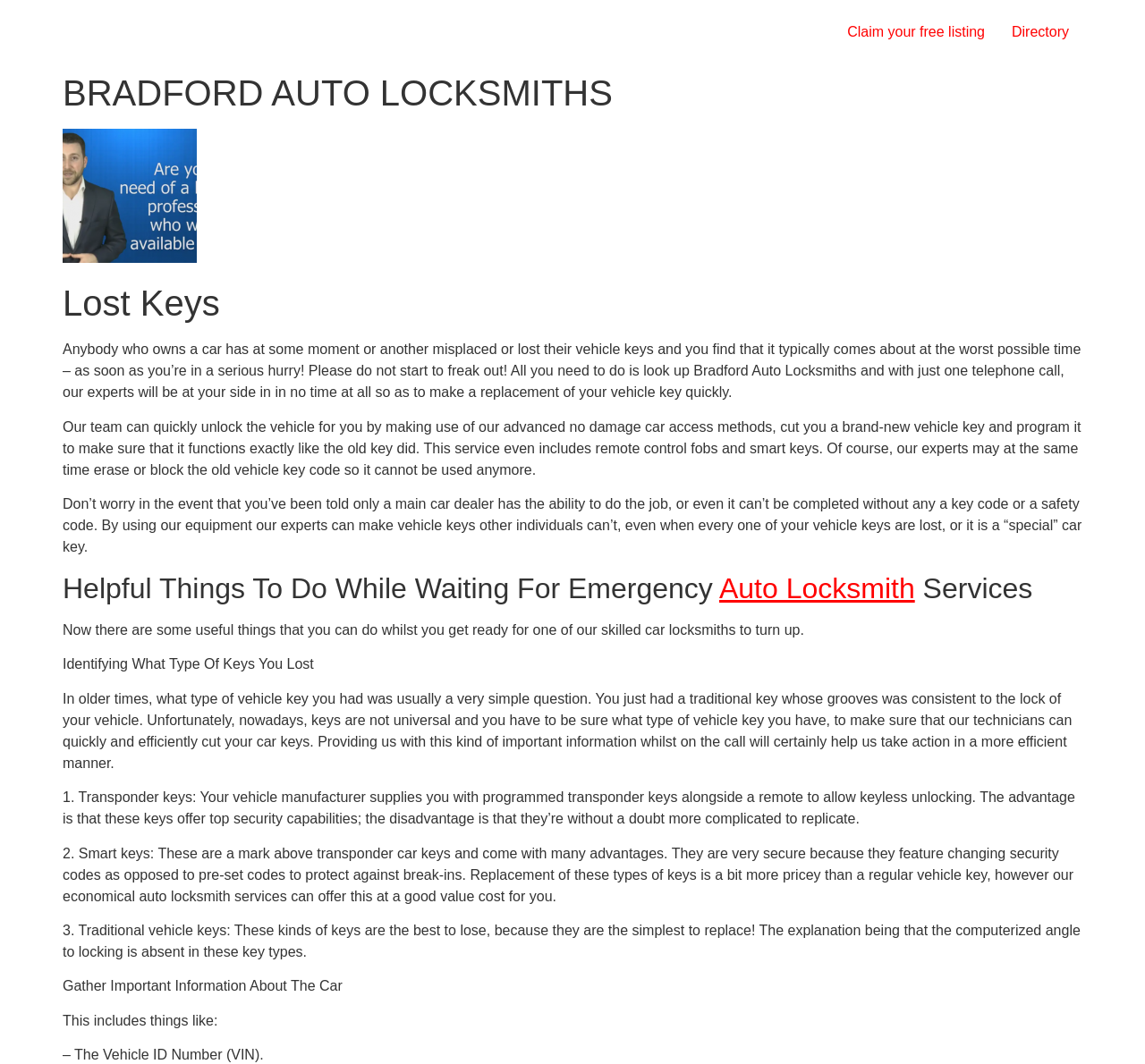Based on the image, please respond to the question with as much detail as possible:
What types of vehicle keys are mentioned on the webpage?

The webpage mentions three types of vehicle keys: transponder keys, smart keys, and traditional vehicle keys. These types of keys are explained in detail on the webpage, including their characteristics and how they can be replaced.